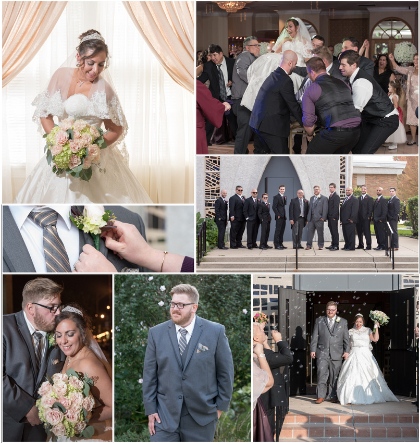Please study the image and answer the question comprehensively:
What is the groom doing in one of the images?

In one of the images, the groom is shown adjusting his tie, which adds a personal touch to the day and highlights his preparation for the celebration.